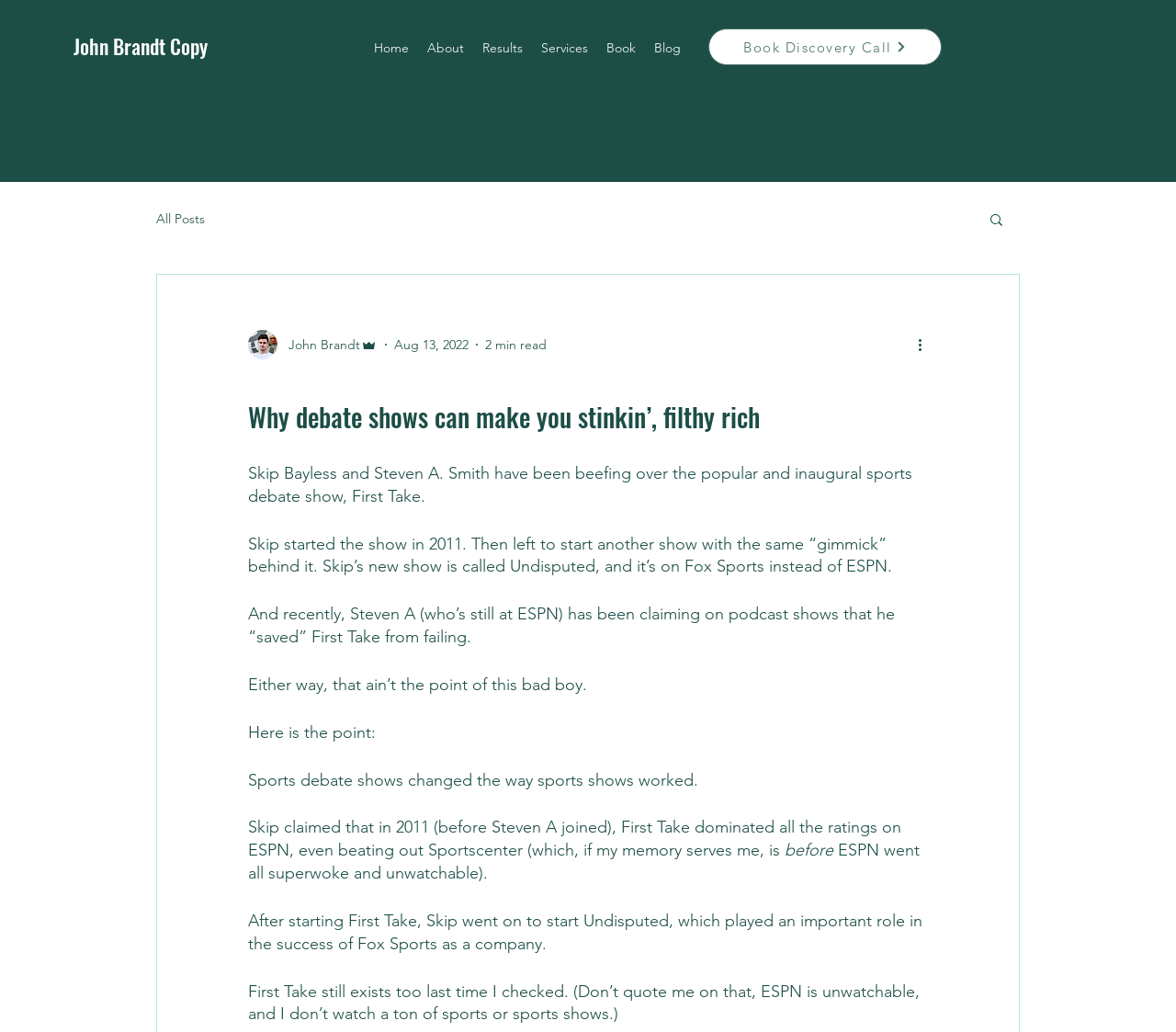Determine the bounding box coordinates for the clickable element to execute this instruction: "Click on the 'Book Discovery Call' link". Provide the coordinates as four float numbers between 0 and 1, i.e., [left, top, right, bottom].

[0.602, 0.028, 0.801, 0.063]